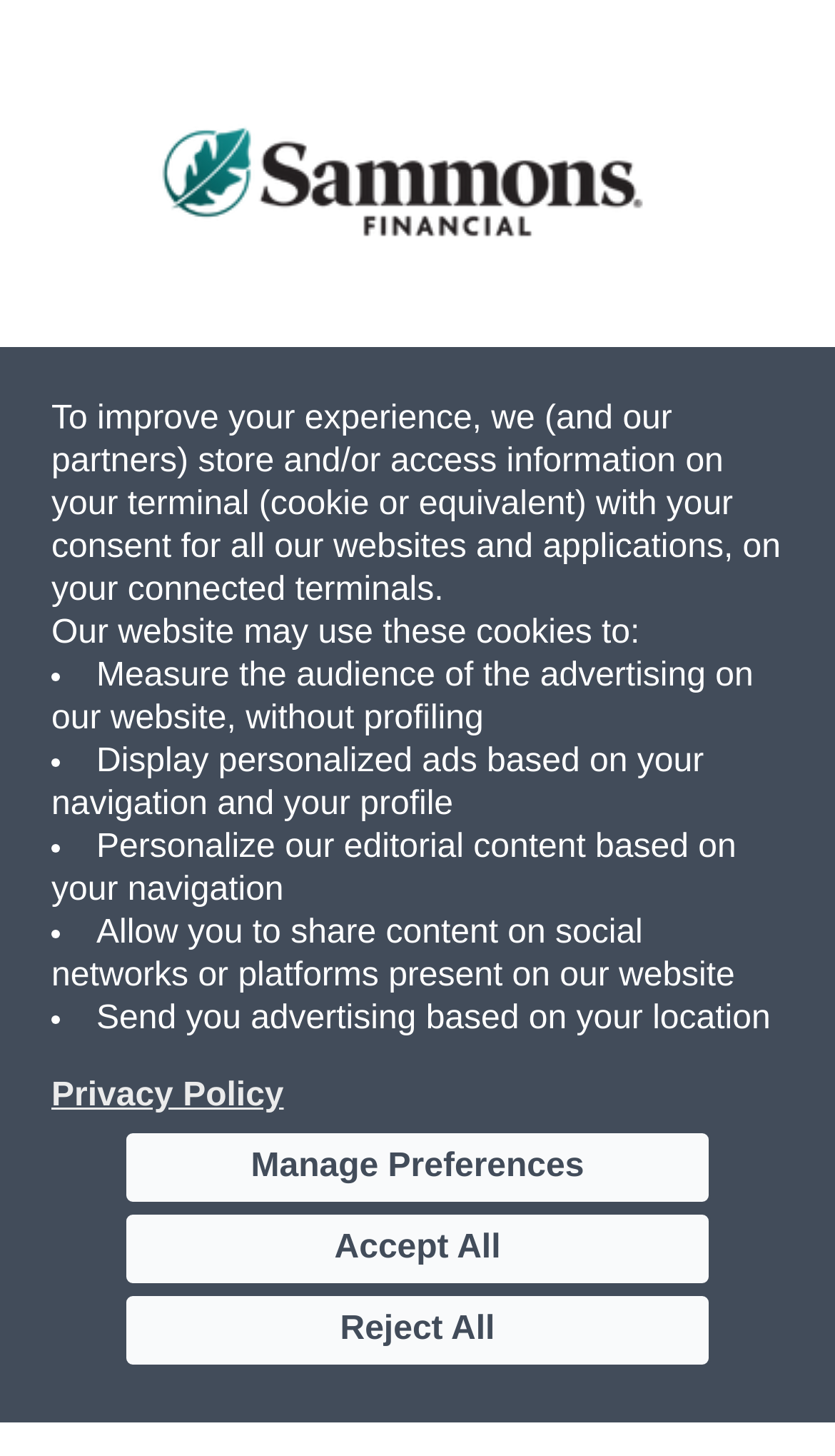Analyze the image and answer the question with as much detail as possible: 
What is the date of the news article?

The webpage has a static text 'March 1, 2021' which is likely to be the date of the news article.